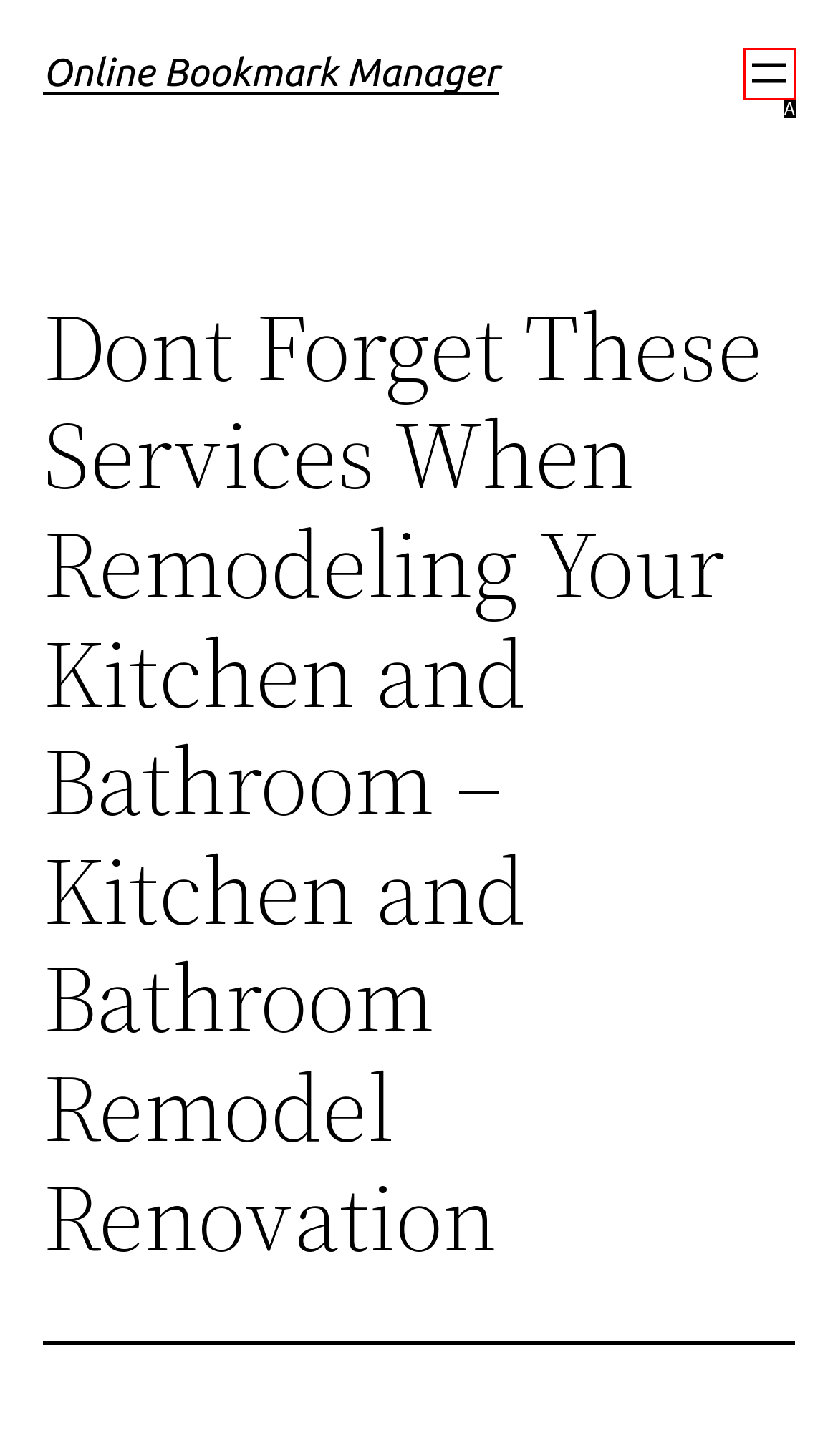Find the HTML element that matches the description: aria-label="Open menu". Answer using the letter of the best match from the available choices.

A